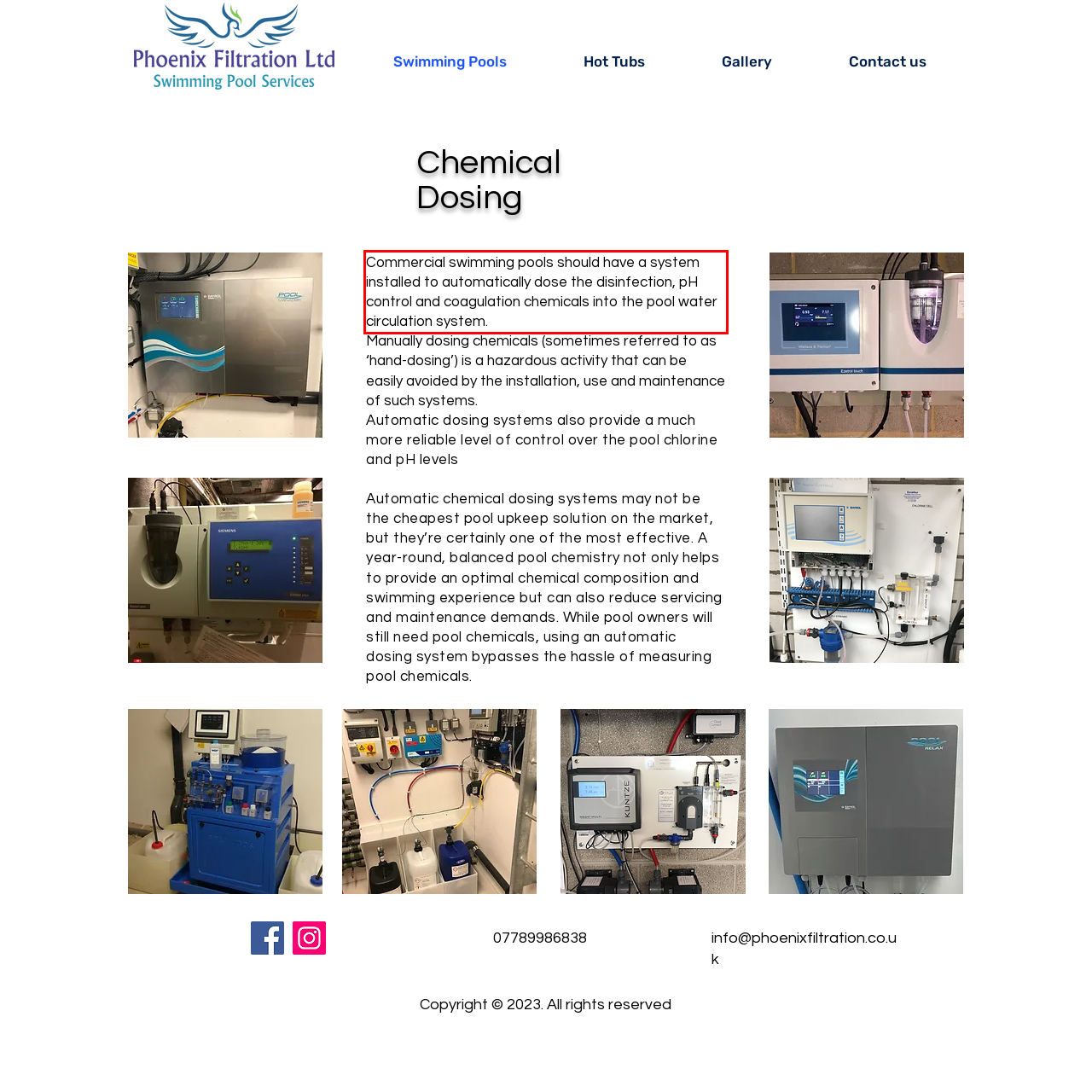You have a screenshot of a webpage where a UI element is enclosed in a red rectangle. Perform OCR to capture the text inside this red rectangle.

Commercial swimming pools should have a system installed to automatically dose the disinfection, pH control and coagulation chemicals into the pool water circulation system.